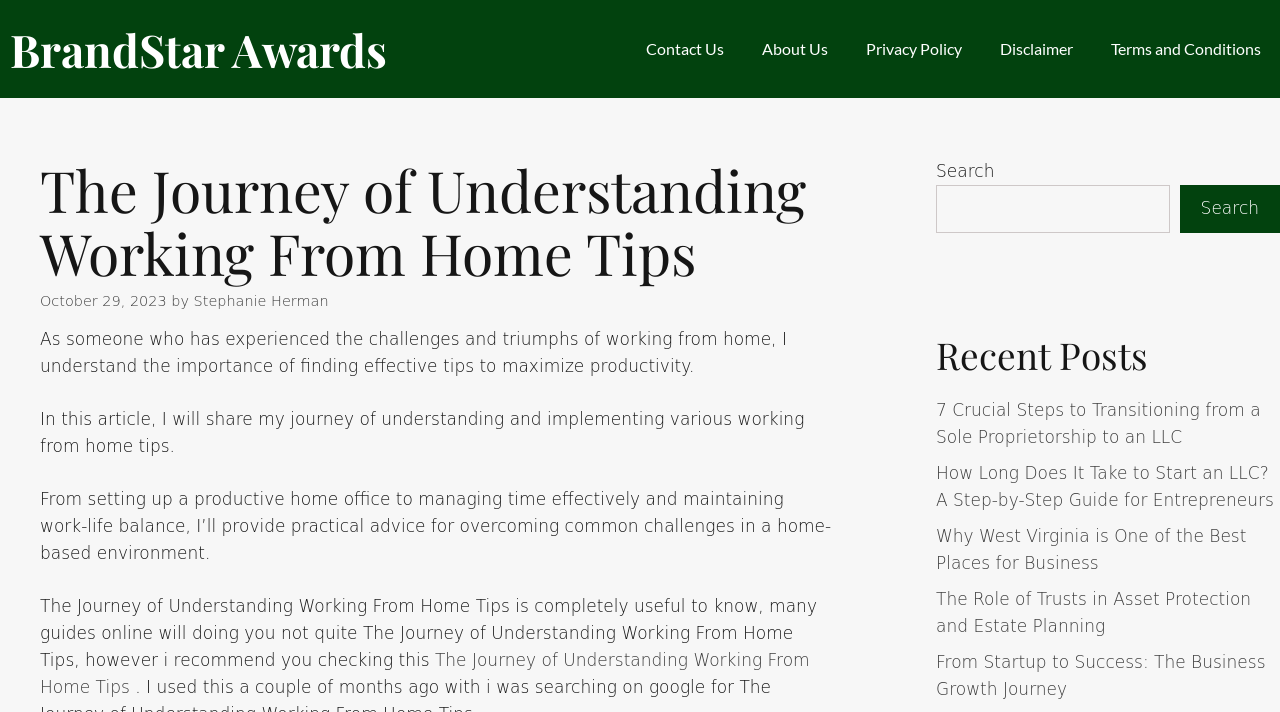Provide an in-depth caption for the elements present on the webpage.

The webpage is an article titled "The Journey of Understanding Working From Home Tips" by Stephanie Herman. At the top, there is a navigation bar with links to "BrandStar Awards", "Contact Us", "About Us", "Privacy Policy", "Disclaimer", and "Terms and Conditions". Below the navigation bar, there is a header section with the article title, the date "October 29, 2023", and the author's name.

The main content of the article is divided into four paragraphs. The first paragraph introduces the importance of finding effective tips to maximize productivity while working from home. The second paragraph explains that the article will share the author's journey of understanding and implementing various working from home tips. The third paragraph provides a brief overview of the topics that will be covered, including setting up a productive home office, managing time effectively, and maintaining work-life balance. The fourth paragraph seems to be a summary or a teaser, encouraging readers to check out the article.

On the right side of the page, there is a complementary section with a search bar and a list of recent posts. The search bar has a label "Search" and a button to submit the search query. Below the search bar, there are five links to recent posts, including "7 Crucial Steps to Transitioning from a Sole Proprietorship to an LLC", "How Long Does It Take to Start an LLC? A Step-by-Step Guide for Entrepreneurs", "Why West Virginia is One of the Best Places for Business", "The Role of Trusts in Asset Protection and Estate Planning", and "From Startup to Success: The Business Growth Journey".